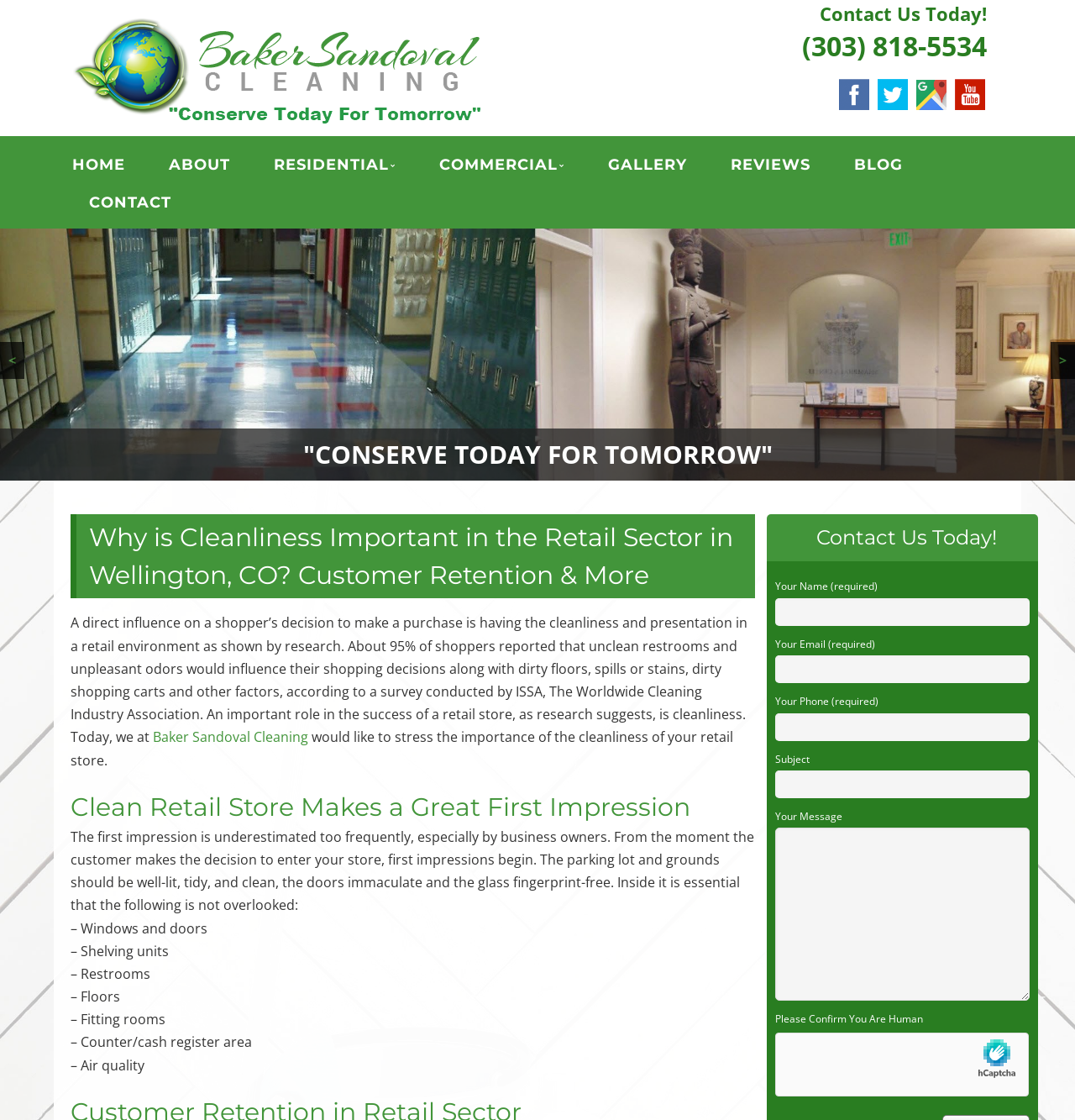Identify the primary heading of the webpage and provide its text.

BAKER SANDOVAL CLEANING | BOULDER COUNTY, LONGMONT, BRIGHTON CO | JANITORIAL & CLEANING SERVICES